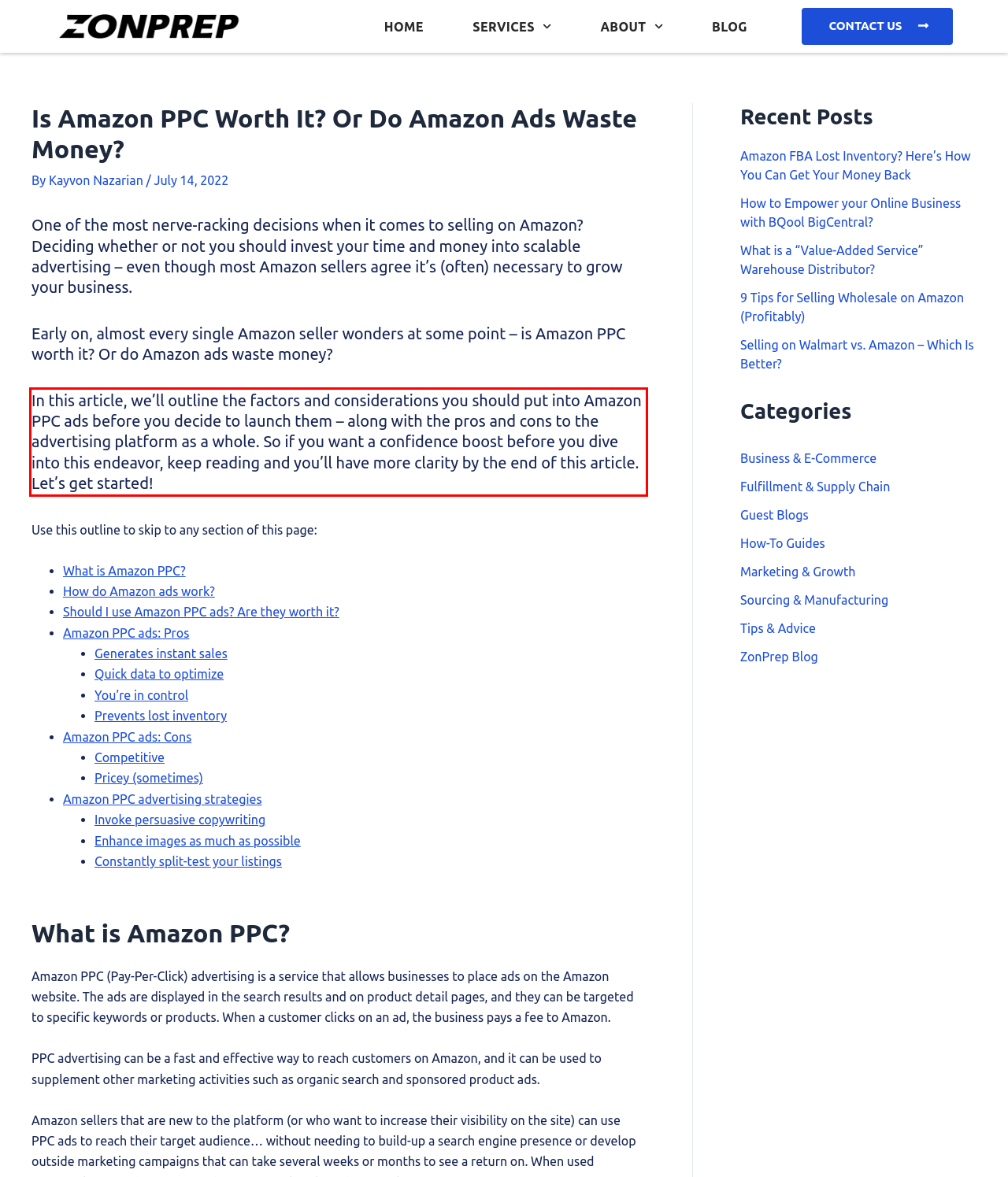Identify and transcribe the text content enclosed by the red bounding box in the given screenshot.

In this article, we’ll outline the factors and considerations you should put into Amazon PPC ads before you decide to launch them – along with the pros and cons to the advertising platform as a whole. So if you want a confidence boost before you dive into this endeavor, keep reading and you’ll have more clarity by the end of this article. Let’s get started!